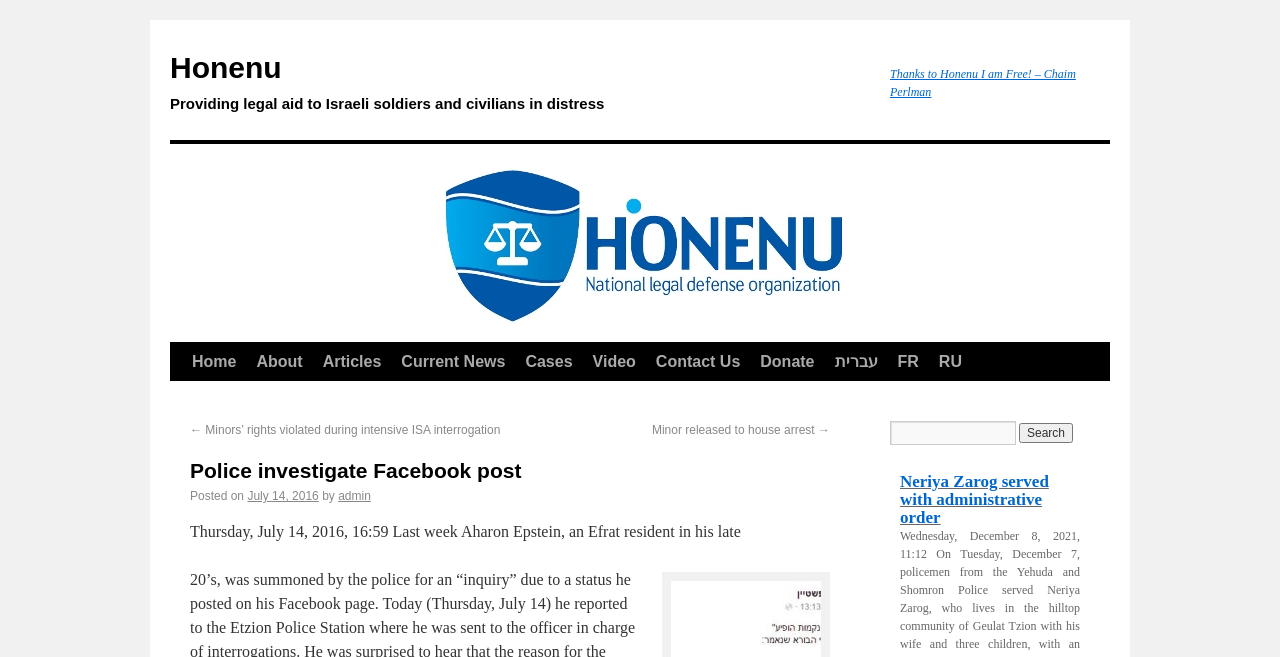Give the bounding box coordinates for the element described as: "July 14, 2016".

[0.193, 0.745, 0.249, 0.766]